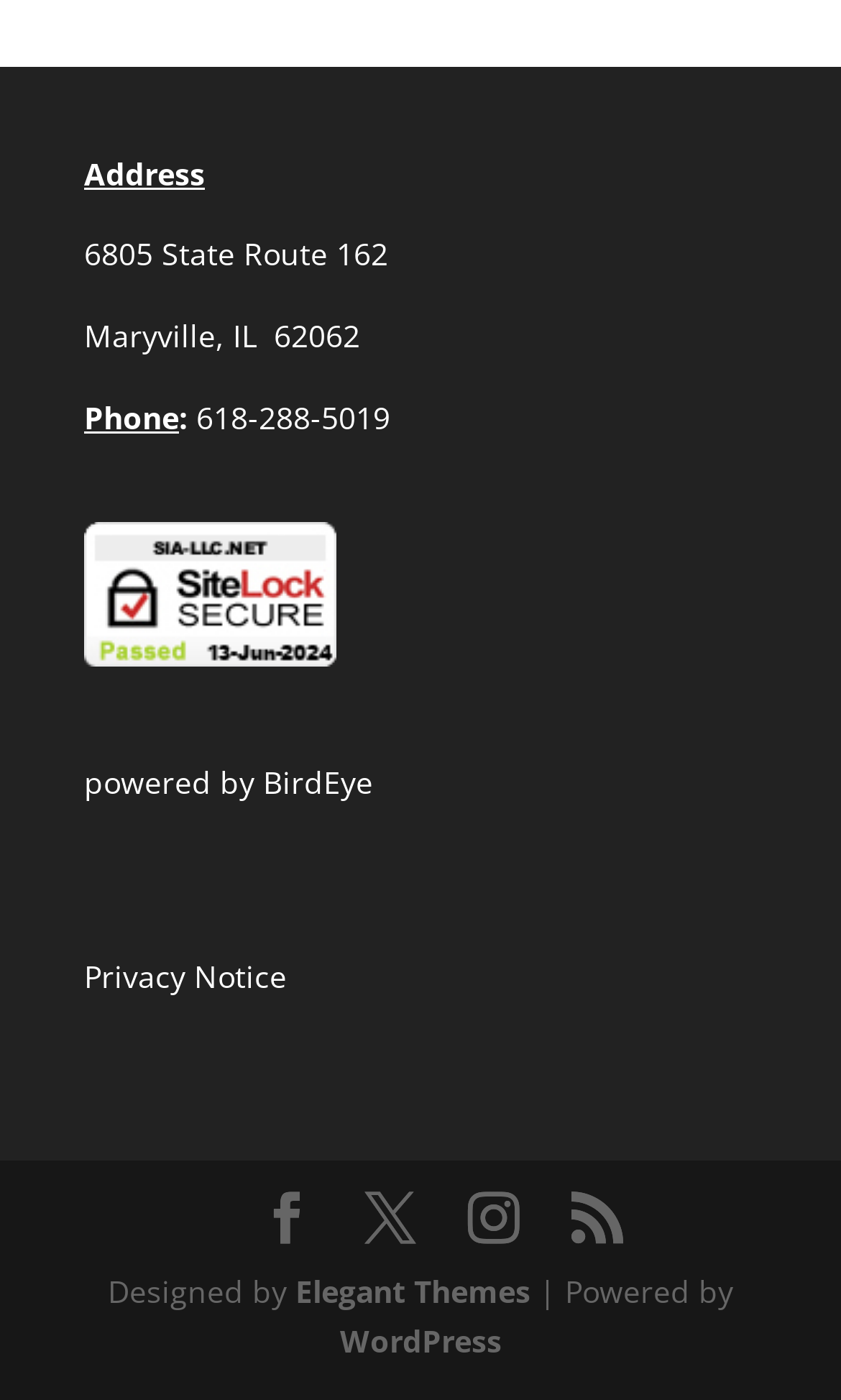Identify the bounding box coordinates for the element that needs to be clicked to fulfill this instruction: "Read Privacy Notice". Provide the coordinates in the format of four float numbers between 0 and 1: [left, top, right, bottom].

[0.1, 0.682, 0.341, 0.711]